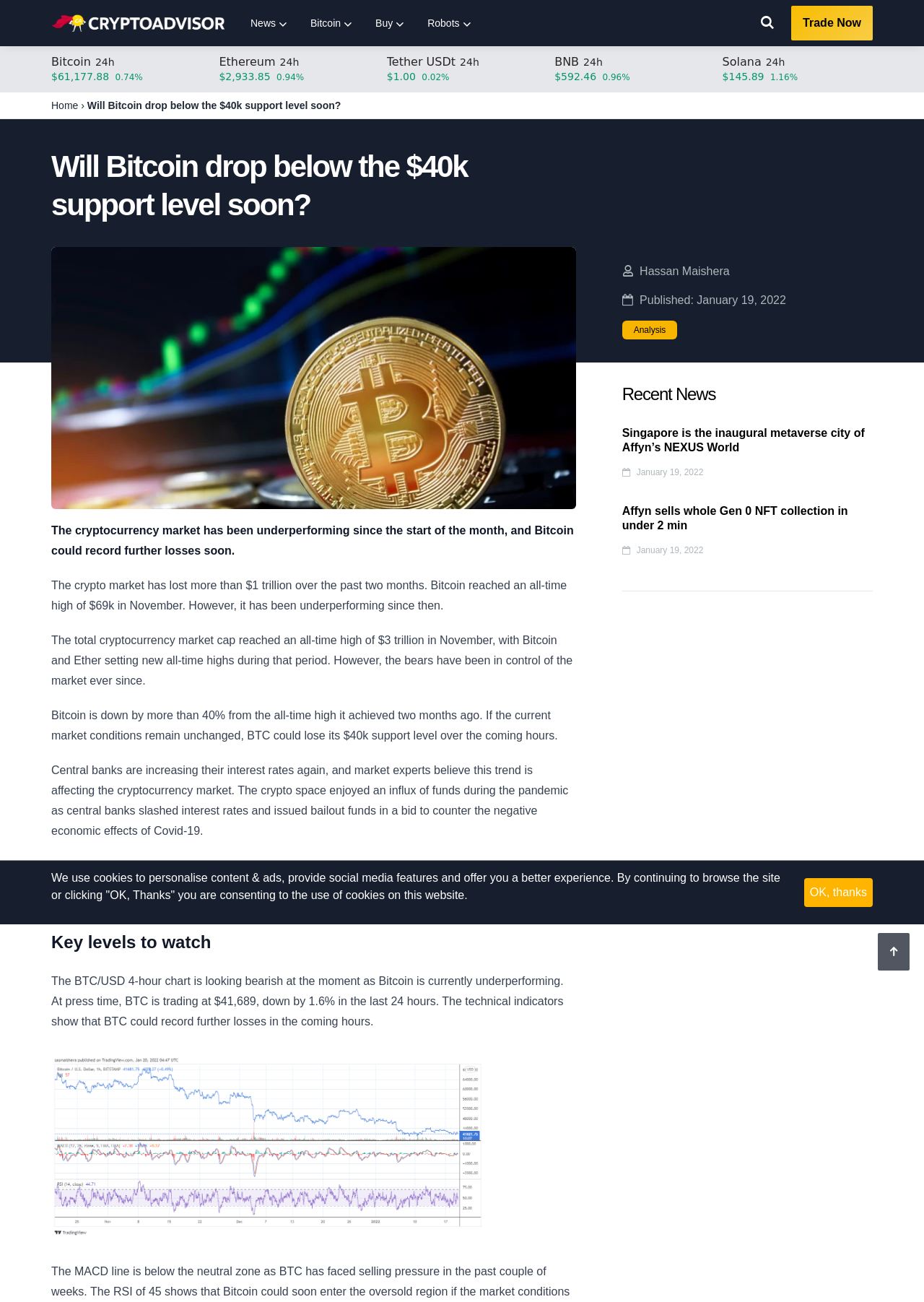Pinpoint the bounding box coordinates of the area that should be clicked to complete the following instruction: "View posts in the Enterprise category". The coordinates must be given as four float numbers between 0 and 1, i.e., [left, top, right, bottom].

None